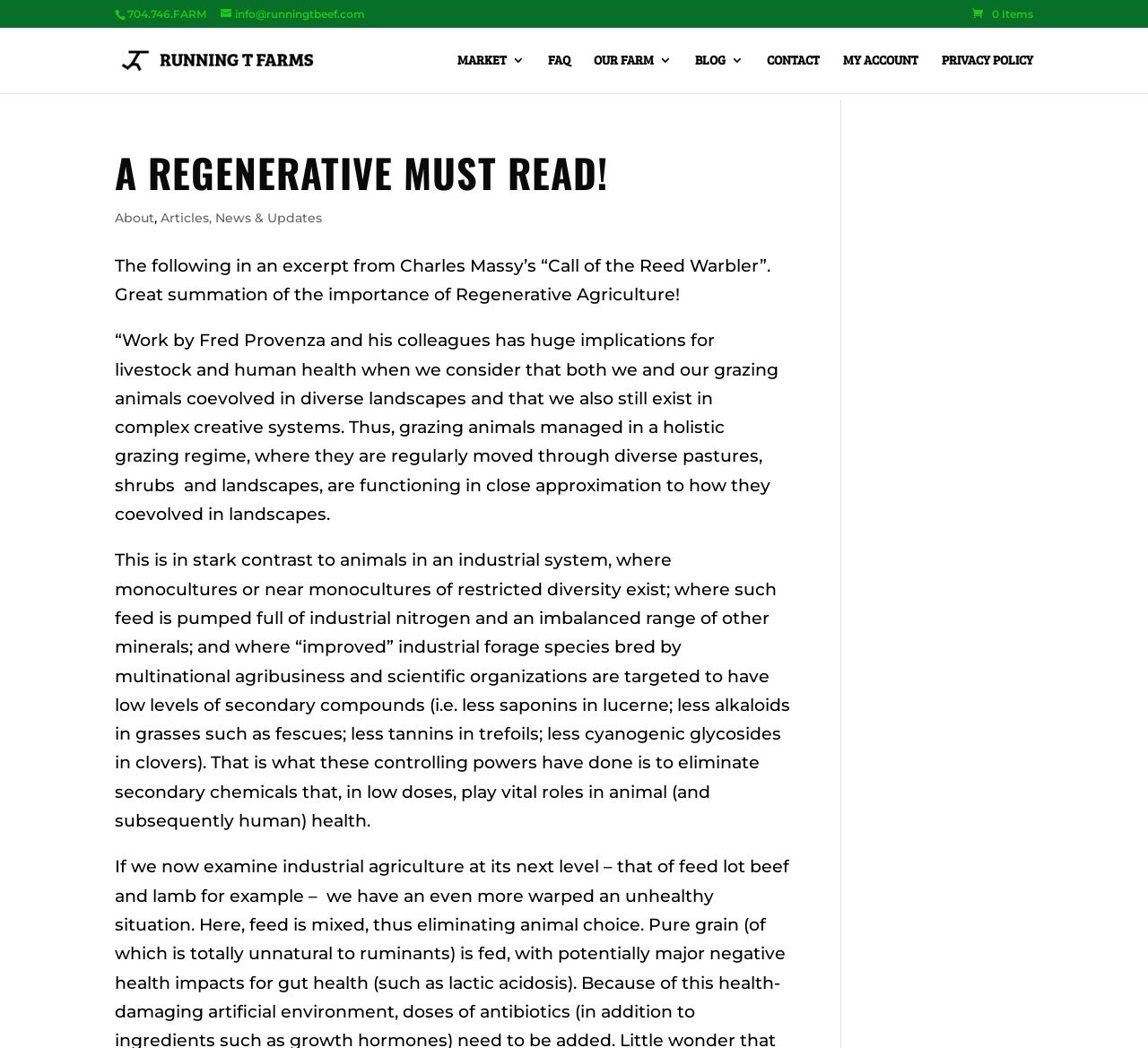Highlight the bounding box coordinates of the element you need to click to perform the following instruction: "go to the market."

[0.398, 0.051, 0.457, 0.089]